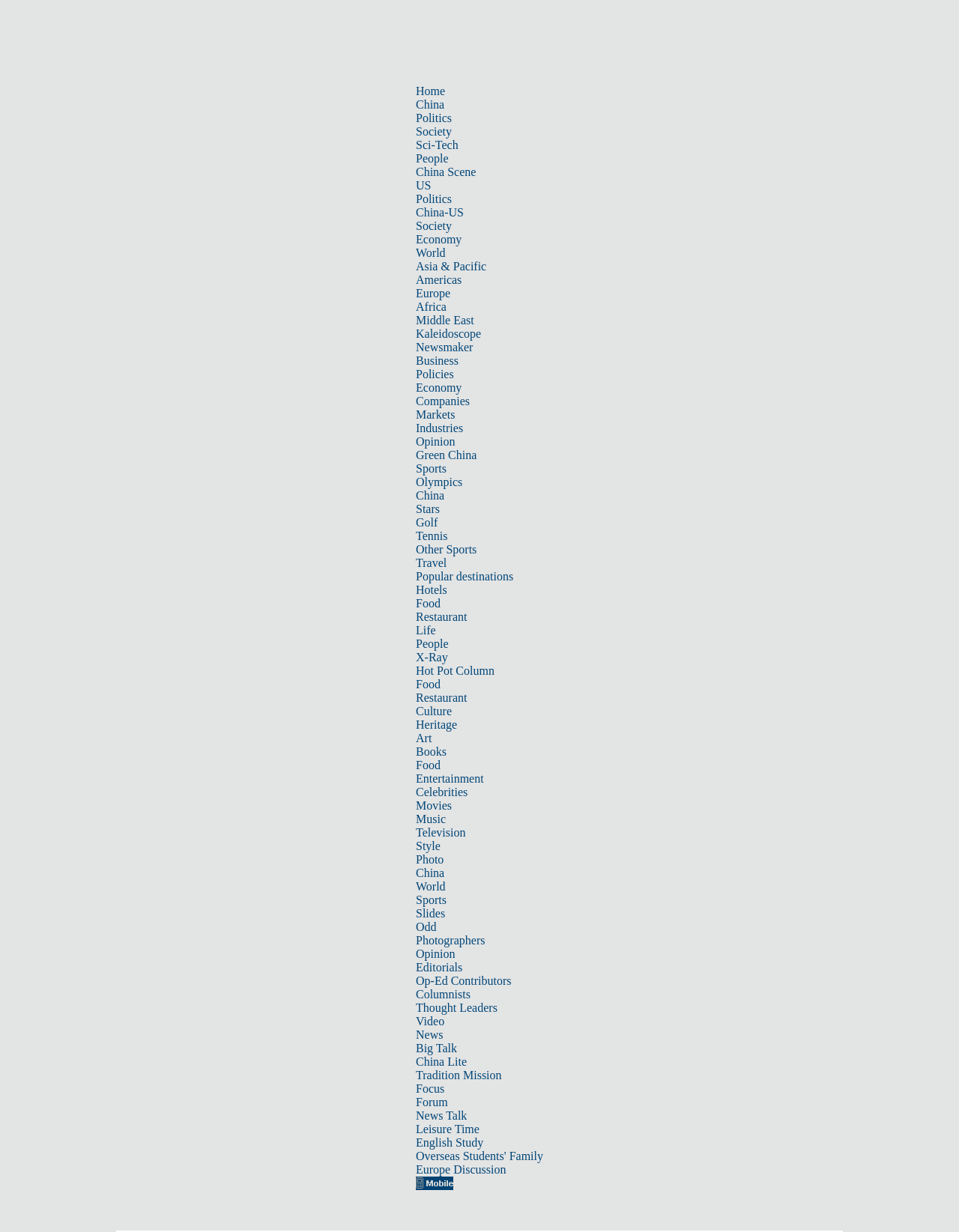Please determine the bounding box coordinates of the area that needs to be clicked to complete this task: 'Contact the counseling center'. The coordinates must be four float numbers between 0 and 1, formatted as [left, top, right, bottom].

None